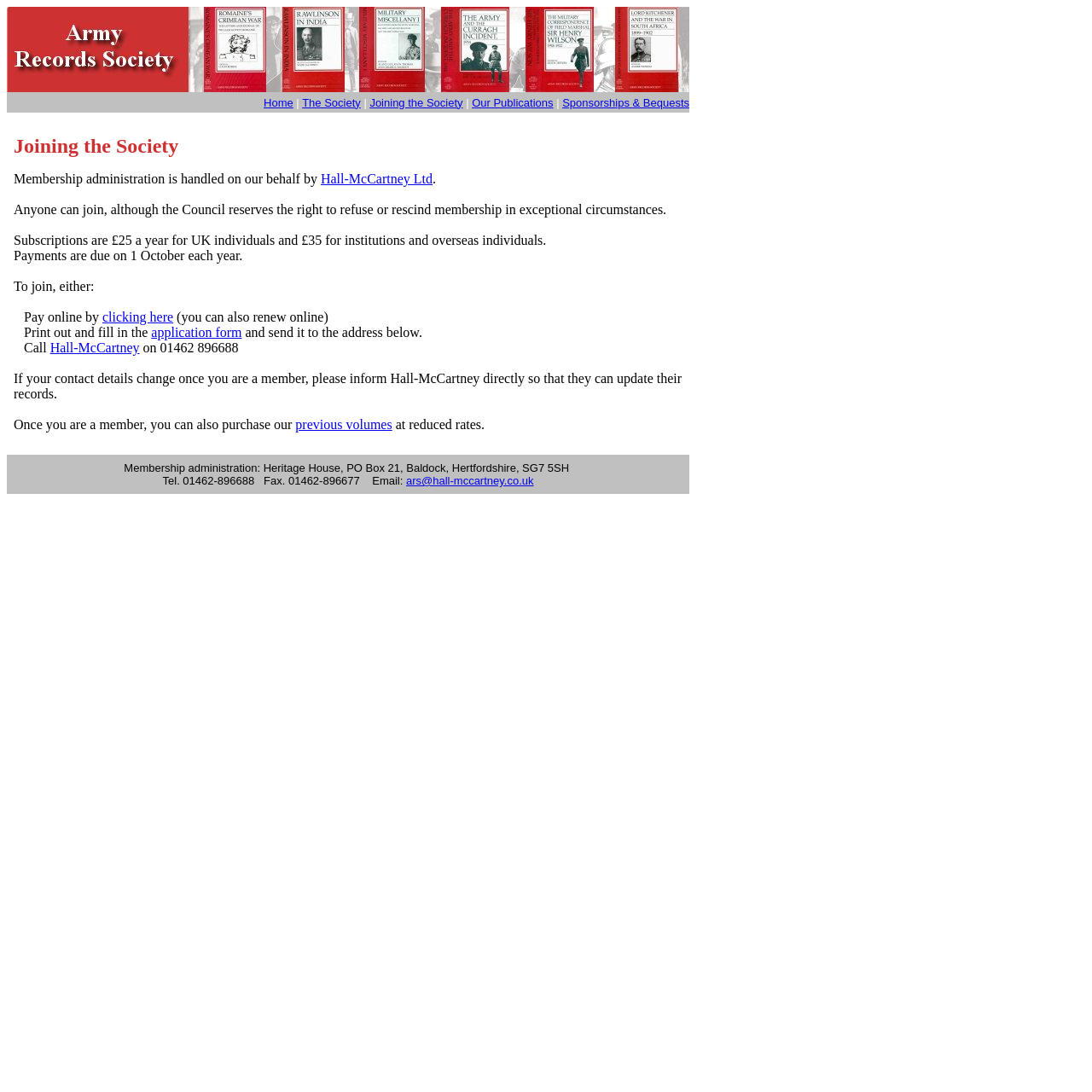Given the element description "Hall-McCartney", identify the bounding box of the corresponding UI element.

[0.046, 0.312, 0.128, 0.325]